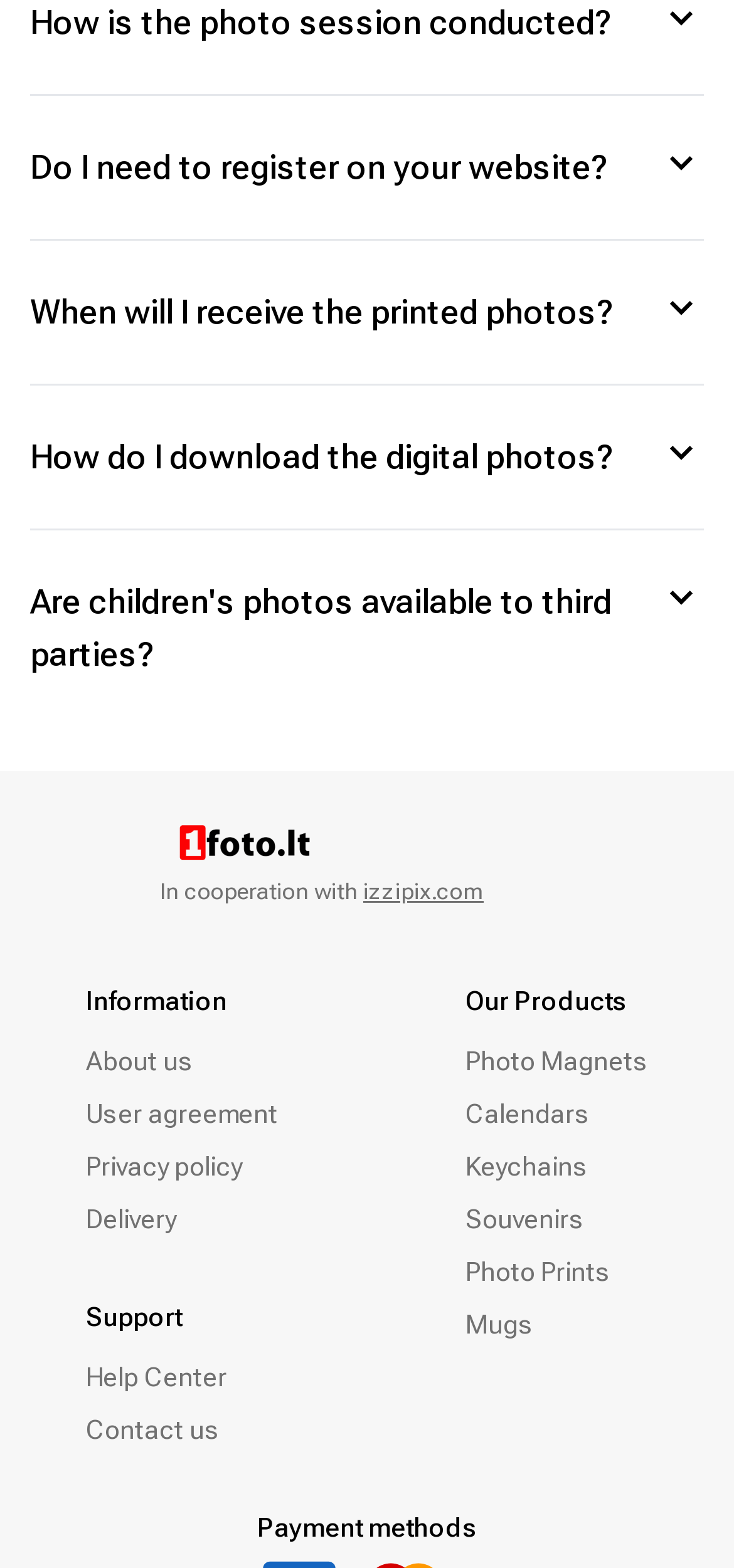Based on the element description: "Contact us", identify the UI element and provide its bounding box coordinates. Use four float numbers between 0 and 1, [left, top, right, bottom].

[0.117, 0.895, 0.379, 0.928]